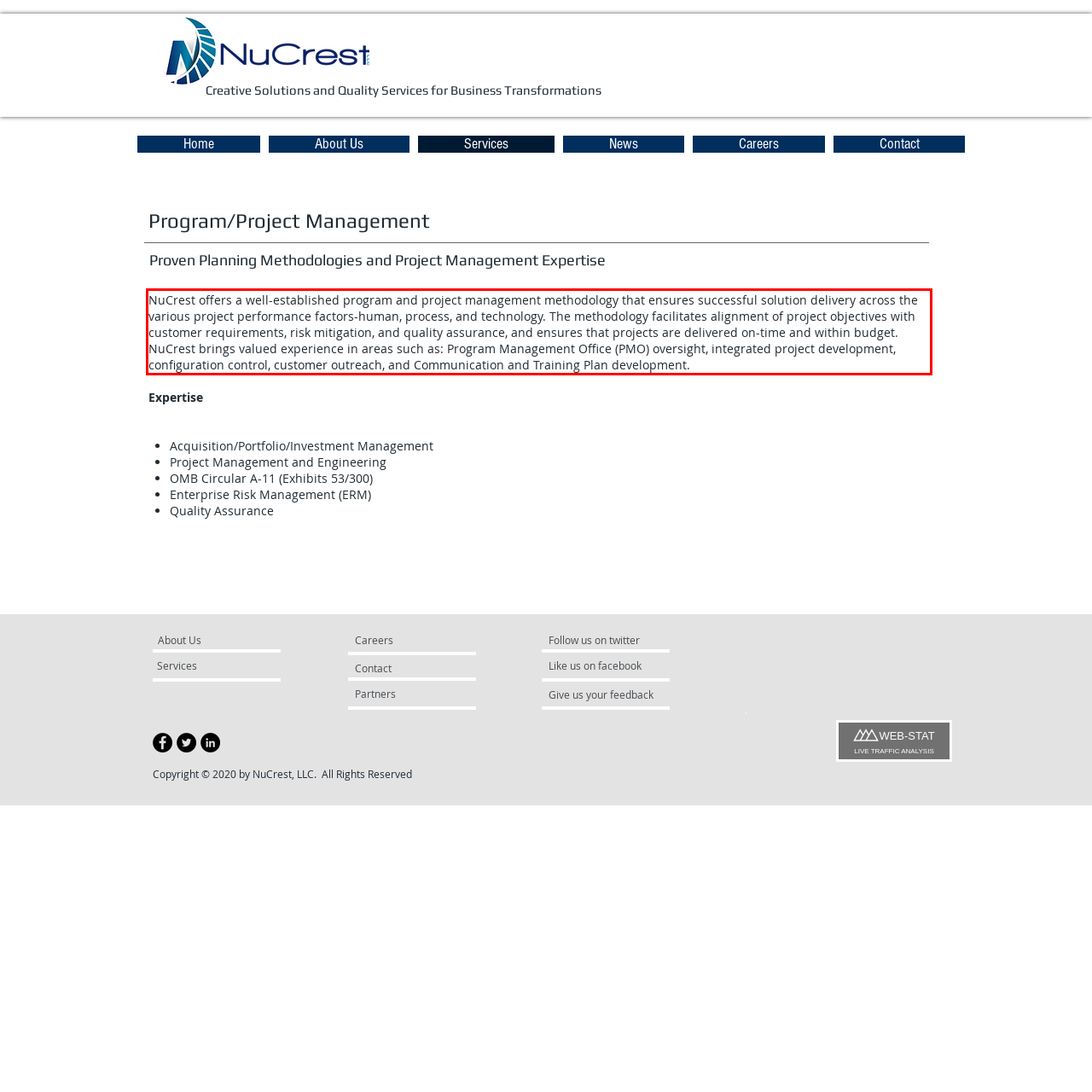With the provided screenshot of a webpage, locate the red bounding box and perform OCR to extract the text content inside it.

NuCrest offers a well-established program and project management methodology that ensures successful solution delivery across the various project performance factors-human, process, and technology. The methodology facilitates alignment of project objectives with customer requirements, risk mitigation, and quality assurance, and ensures that projects are delivered on-time and within budget. NuCrest brings valued experience in areas such as: Program Management Office (PMO) oversight, integrated project development, configuration control, customer outreach, and Communication and Training Plan development.